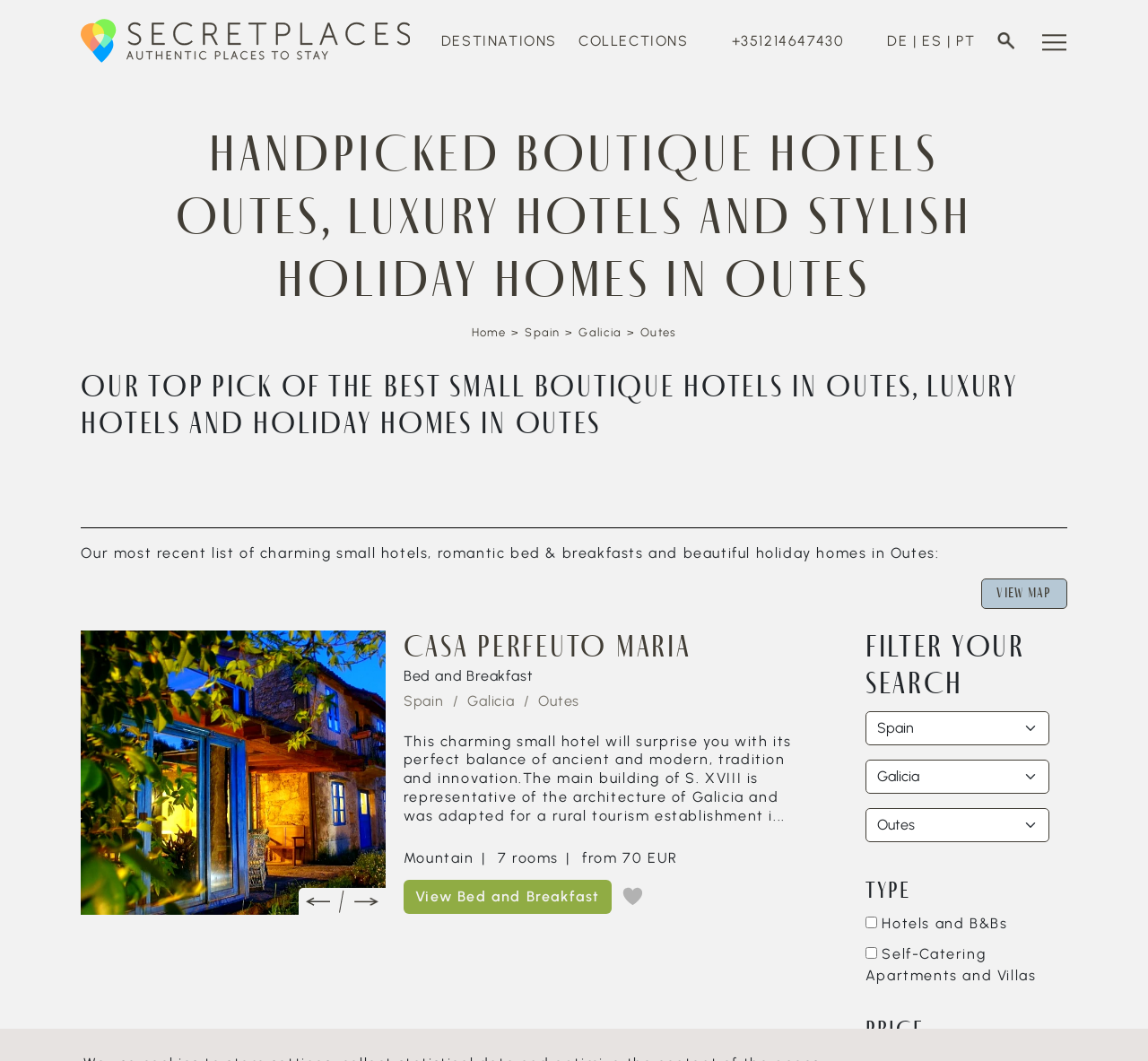What is the location of Casa Perfeuto Maria?
Answer the question with a detailed explanation, including all necessary information.

On the webpage, there is a section about Casa Perfeuto Maria, which includes a description and details about the accommodation. According to this section, Casa Perfeuto Maria is located in Outes, Galicia, Spain.